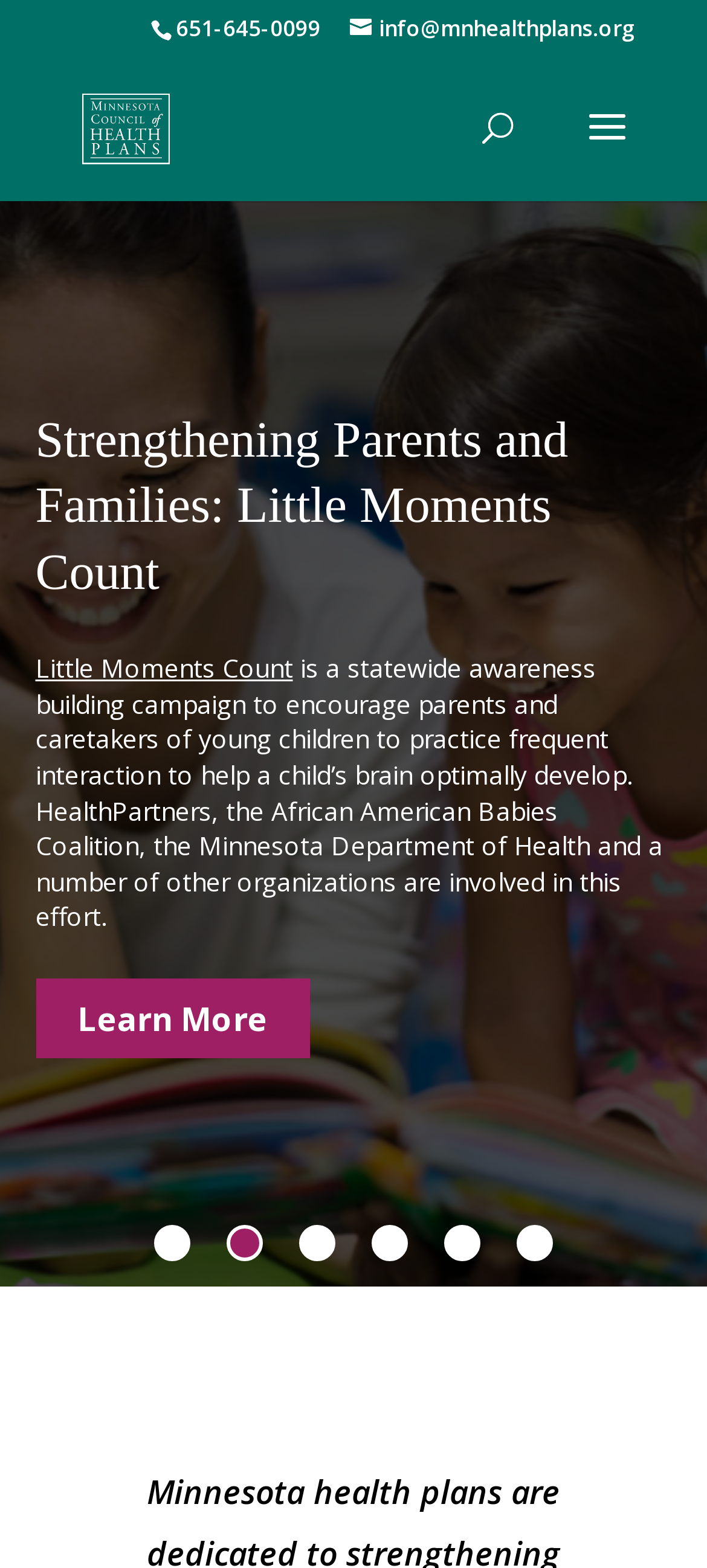What is the name of the organization mentioned in the logo?
Using the image as a reference, answer the question with a short word or phrase.

Minnesota Council of Health Plans